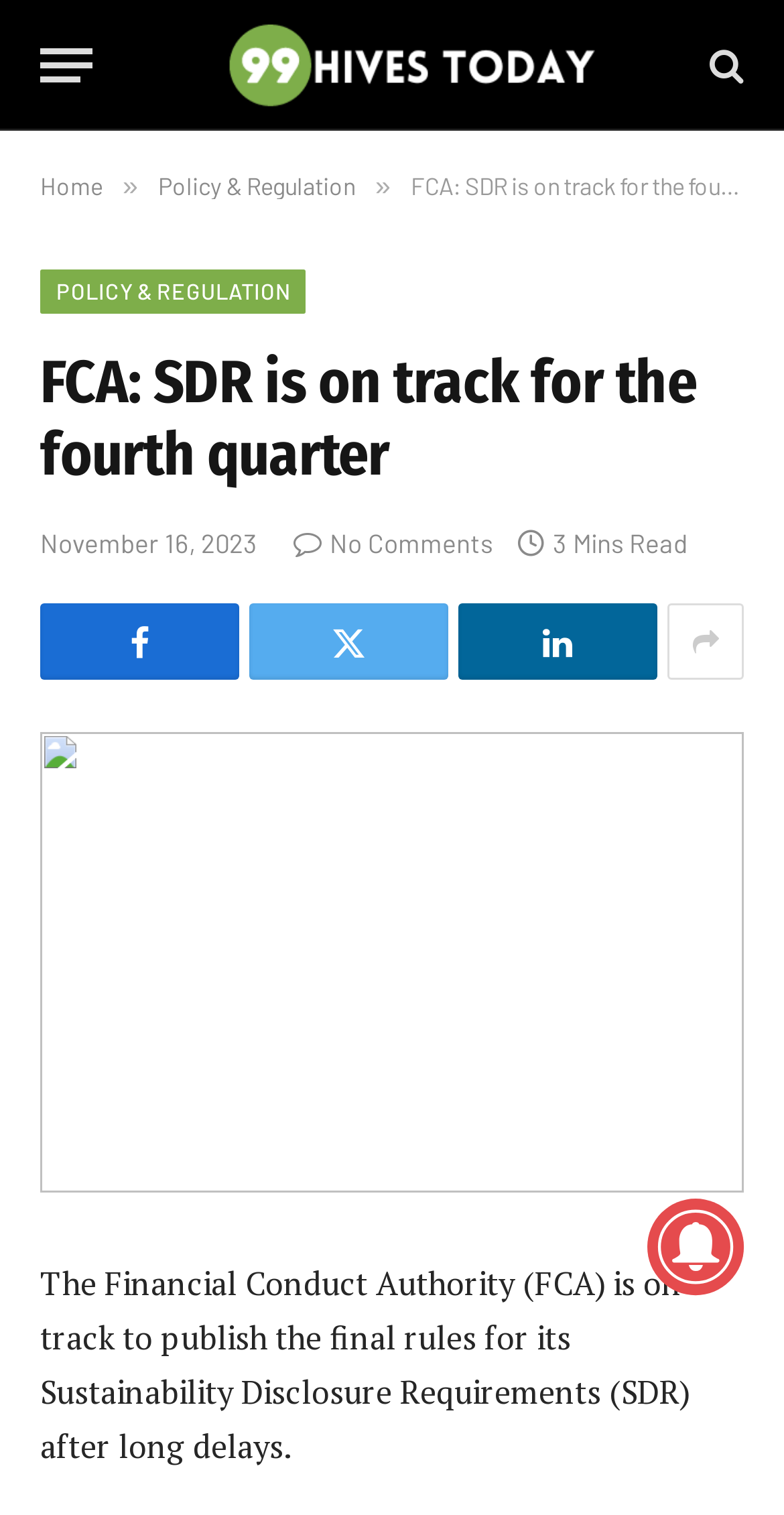Give a one-word or phrase response to the following question: What is the topic of the article?

Sustainability Disclosure Requirements